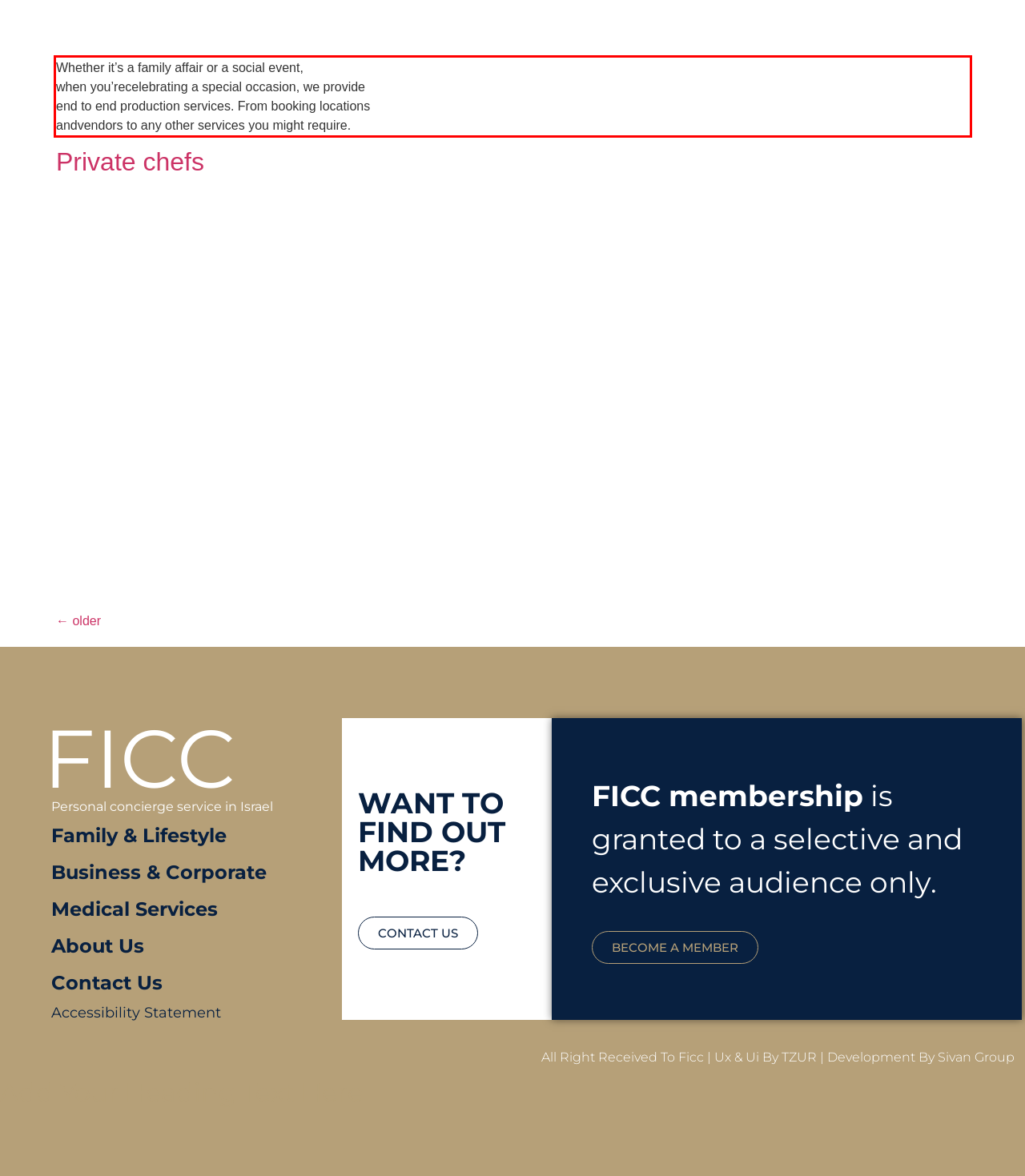You are given a screenshot of a webpage with a UI element highlighted by a red bounding box. Please perform OCR on the text content within this red bounding box.

Whether it’s a family affair or a social event, when you’recelebrating a special occasion, we provide end to end production services. From booking locations andvendors to any other services you might require.